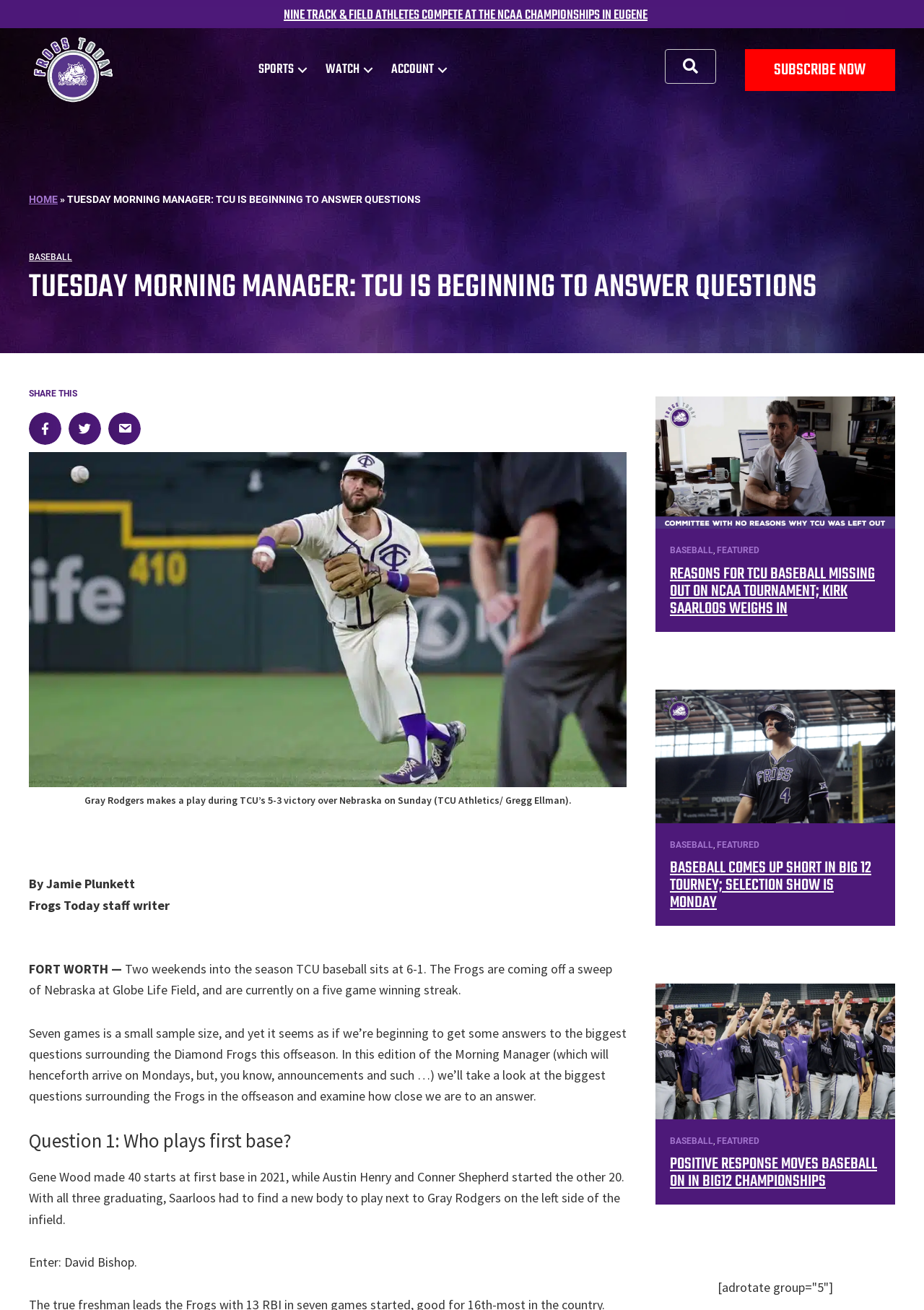Provide a brief response in the form of a single word or phrase:
What is the position that Gene Wood, Austin Henry, and Conner Shepherd played in 2021?

first base